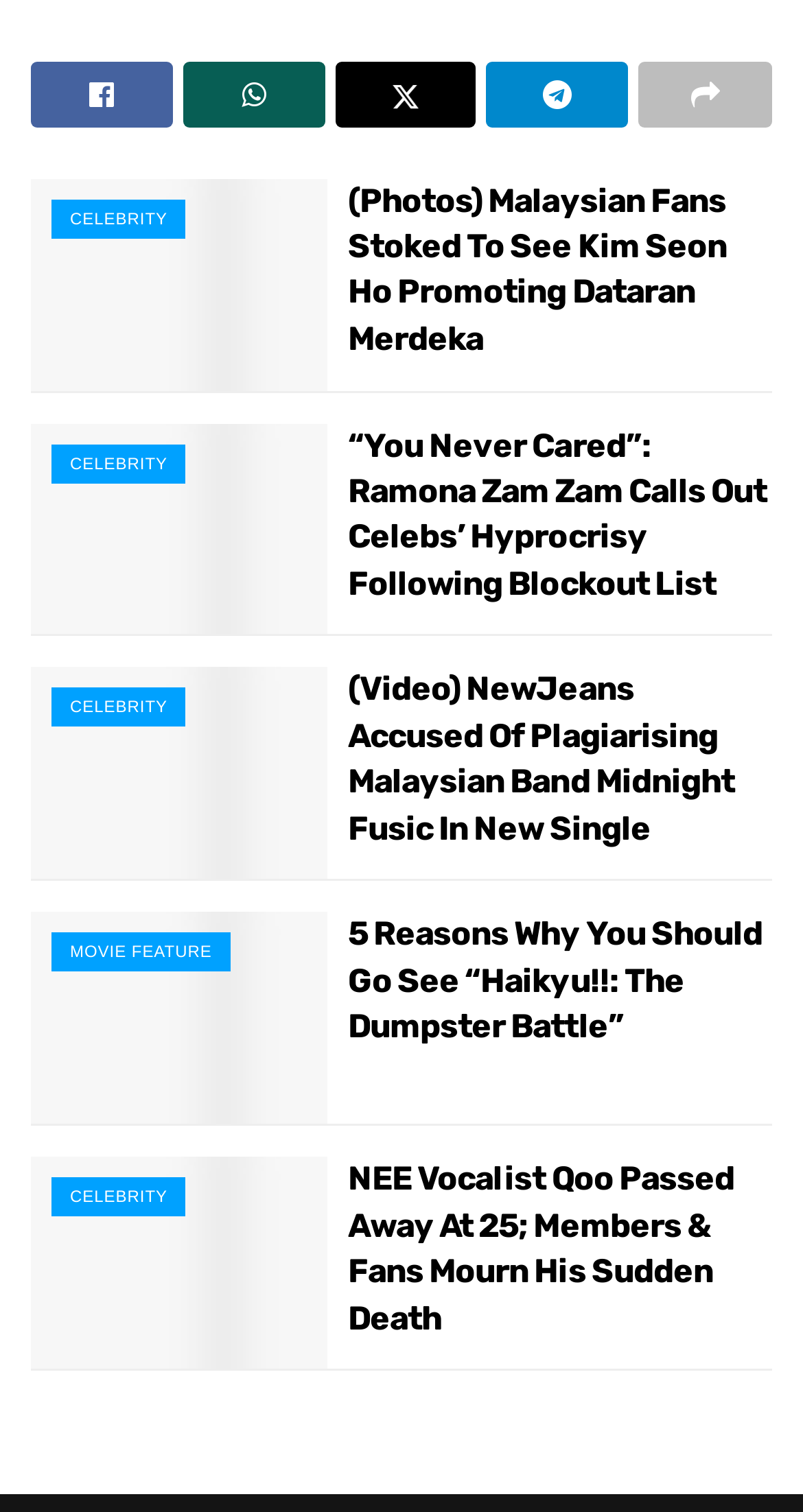Provide the bounding box coordinates of the section that needs to be clicked to accomplish the following instruction: "Check out the article about NewJeans."

[0.433, 0.442, 0.962, 0.564]